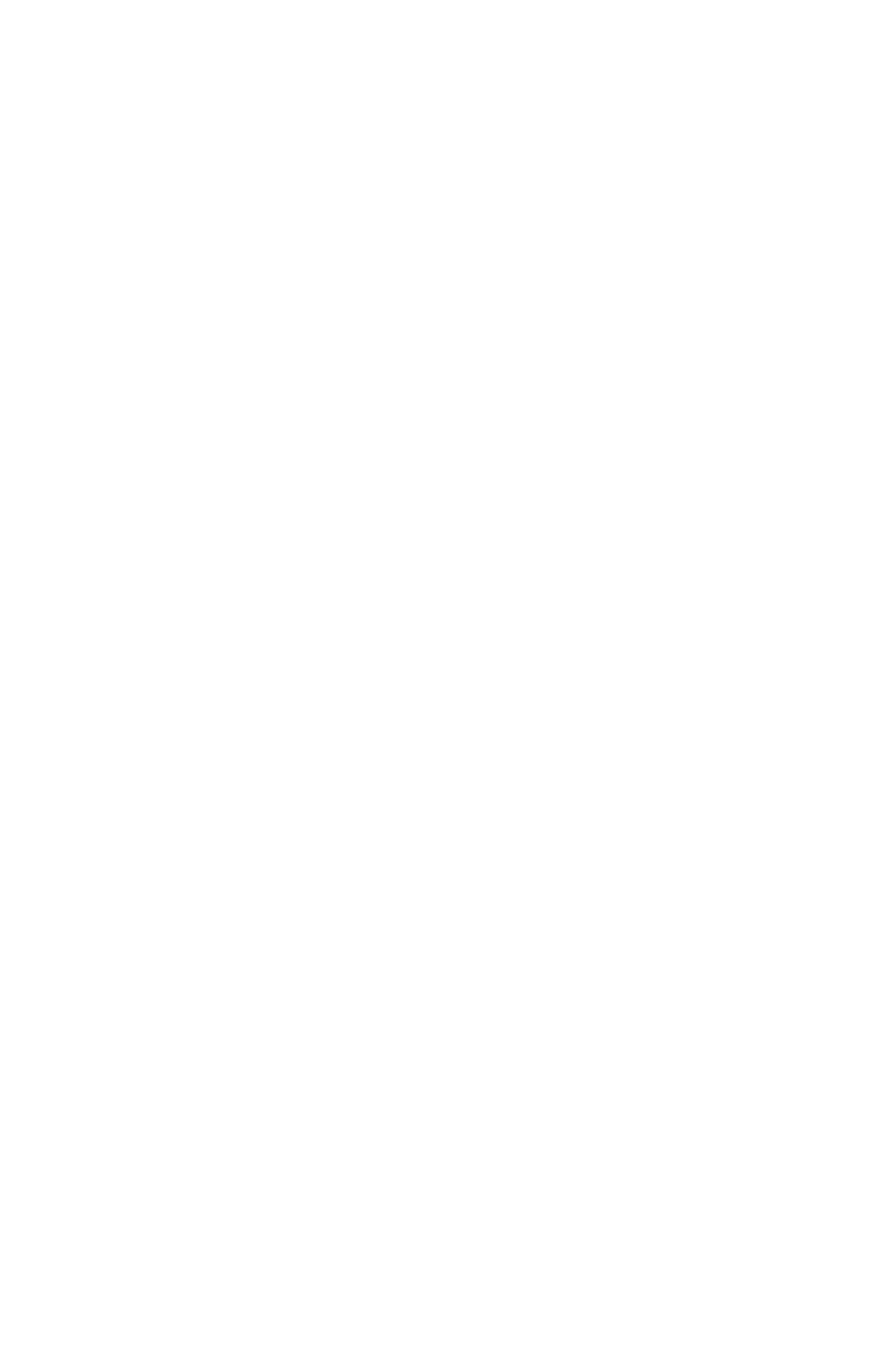Please determine the bounding box coordinates of the element to click on in order to accomplish the following task: "Go to About page". Ensure the coordinates are four float numbers ranging from 0 to 1, i.e., [left, top, right, bottom].

[0.658, 0.247, 0.777, 0.275]